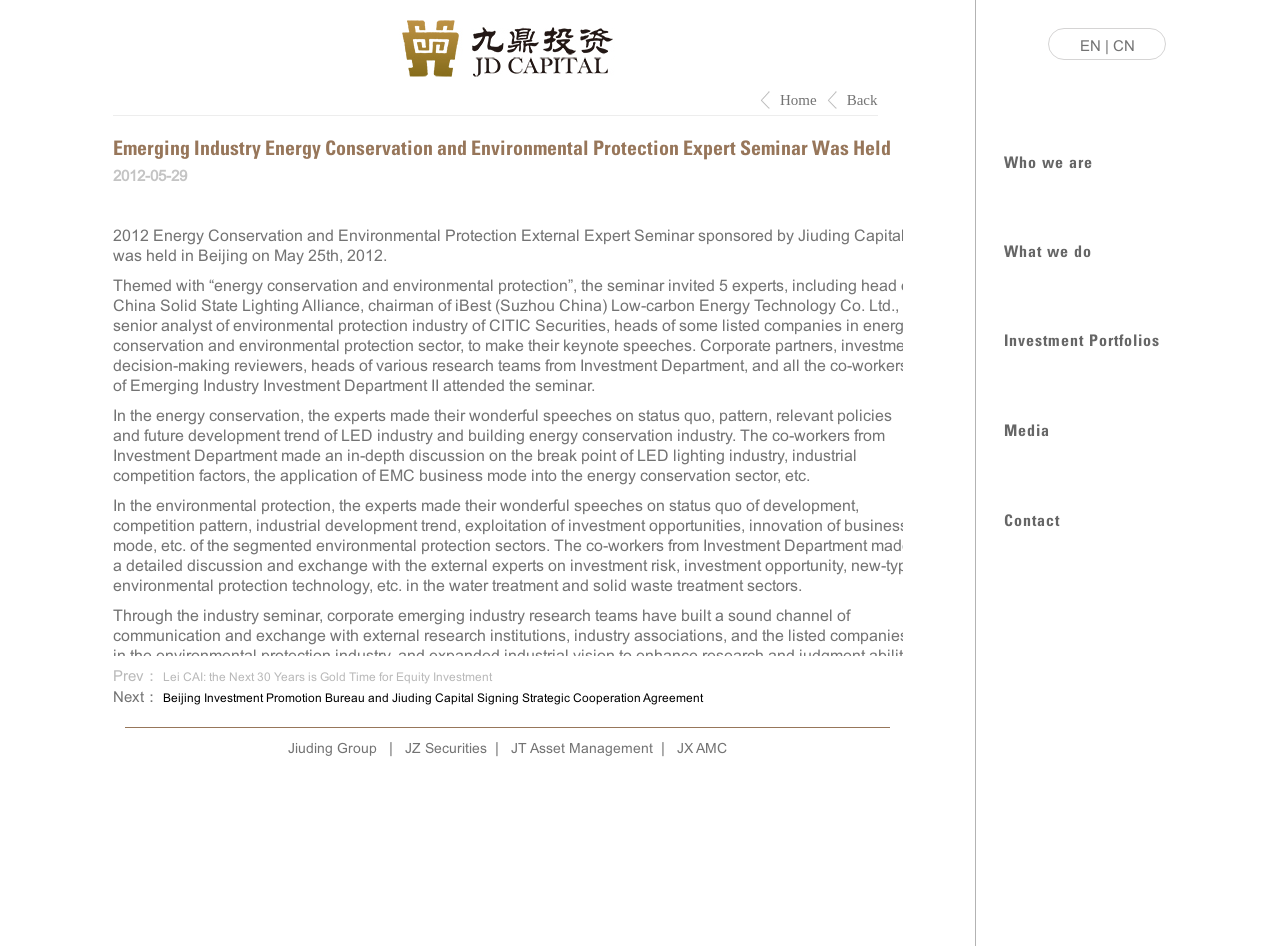Identify the bounding box coordinates of the clickable region to carry out the given instruction: "Share on Twitter".

None